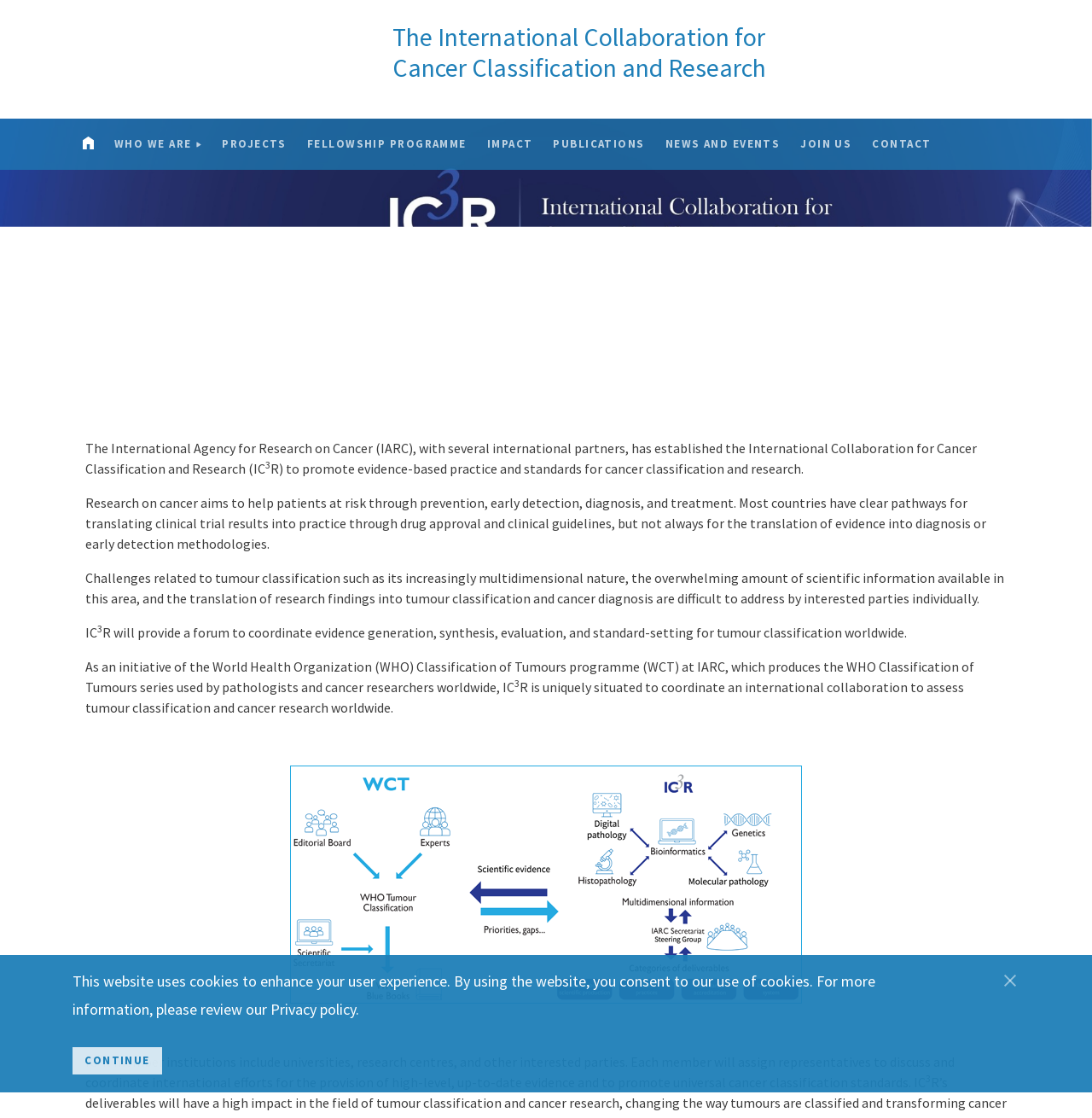What is the role of IC3R member institutions? Using the information from the screenshot, answer with a single word or phrase.

Assign representatives to discuss and coordinate international efforts